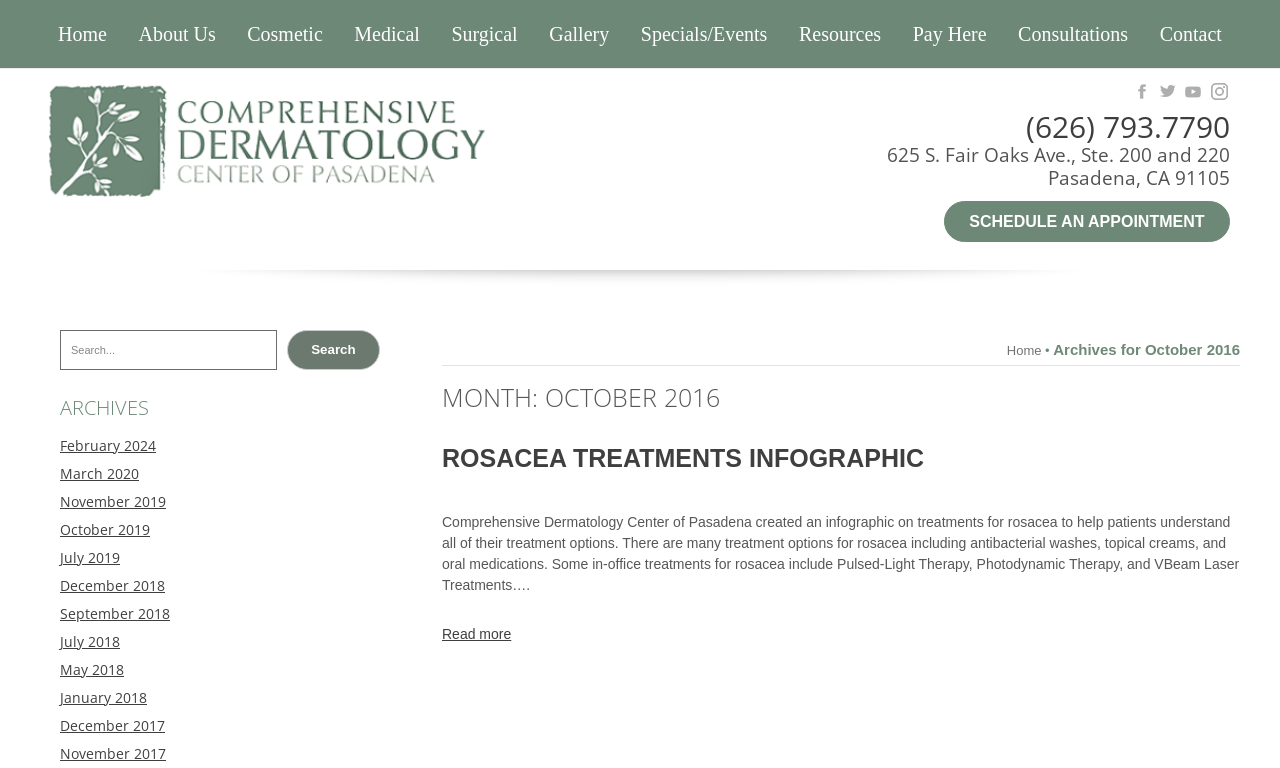Use the details in the image to answer the question thoroughly: 
What is the name of the dermatology center?

I found the answer by looking at the link with the text 'Comprehensive Dermatology Center of Pasadena' which is located at the top of the webpage, indicating that it is the name of the dermatology center.